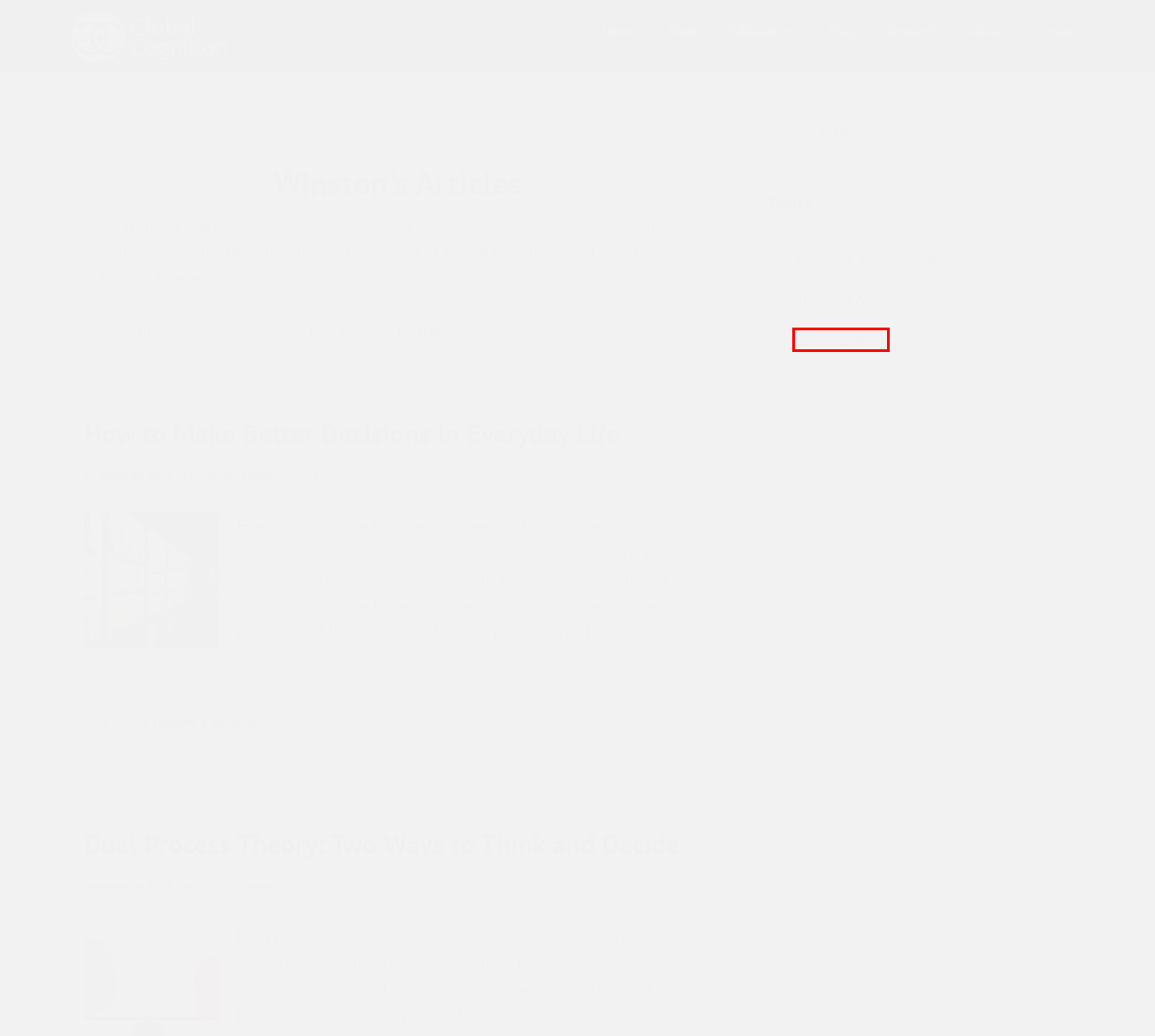Given a screenshot of a webpage with a red bounding box around a UI element, please identify the most appropriate webpage description that matches the new webpage after you click on the element. Here are the candidates:
A. Thinking & Deciding - Global Cognition
B. Learning Science - Global Cognition
C. Save Your Ammo: Working Across Cultures for National Security - Global Cognition
D. Publications - Global Cognition
E. Global Cognition
F. How to Make Better Decisions in Everyday Life - Global Cognition
G. Learning Skills - Global Cognition
H. About - Global Cognition

G